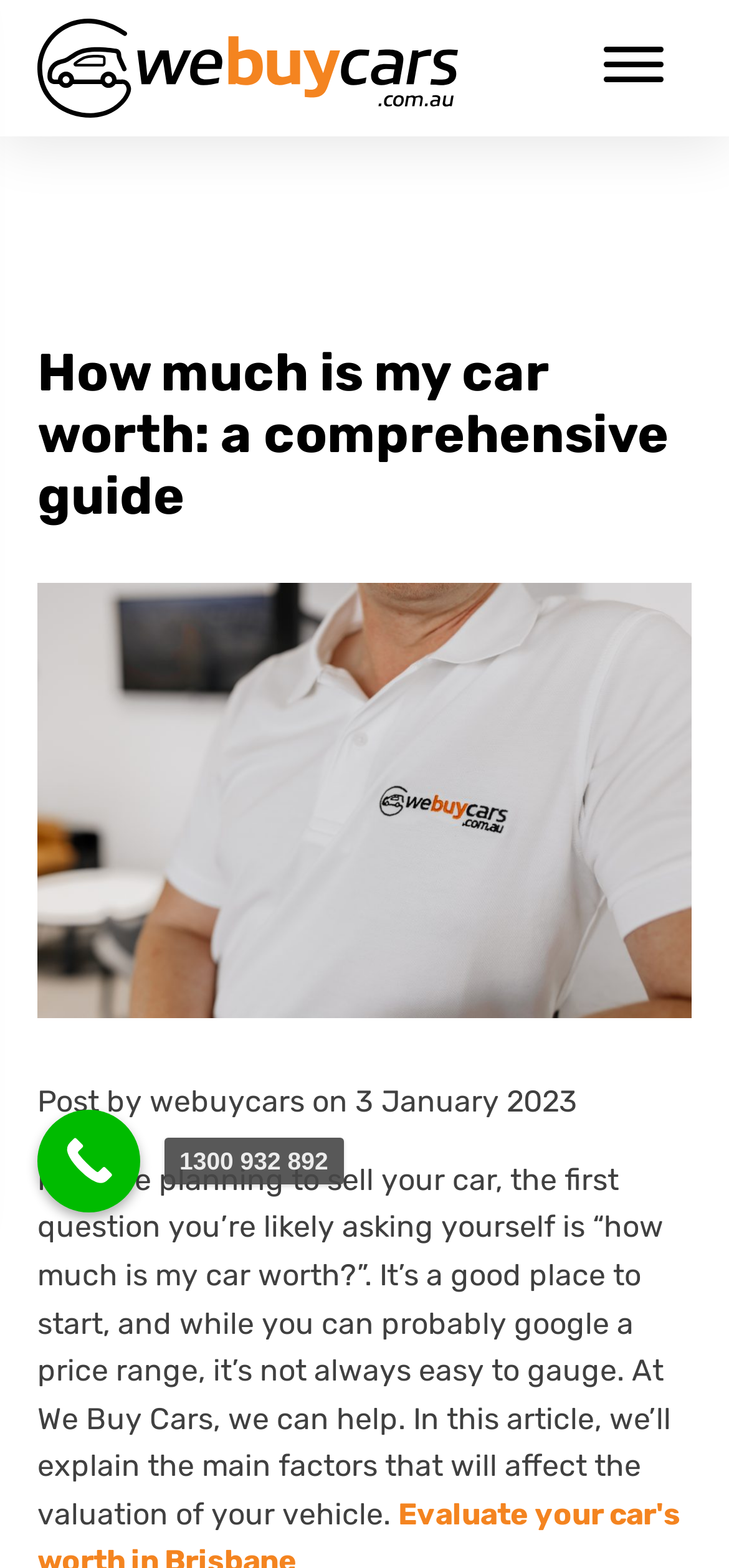Determine the webpage's heading and output its text content.

How much is my car worth: a comprehensive guide